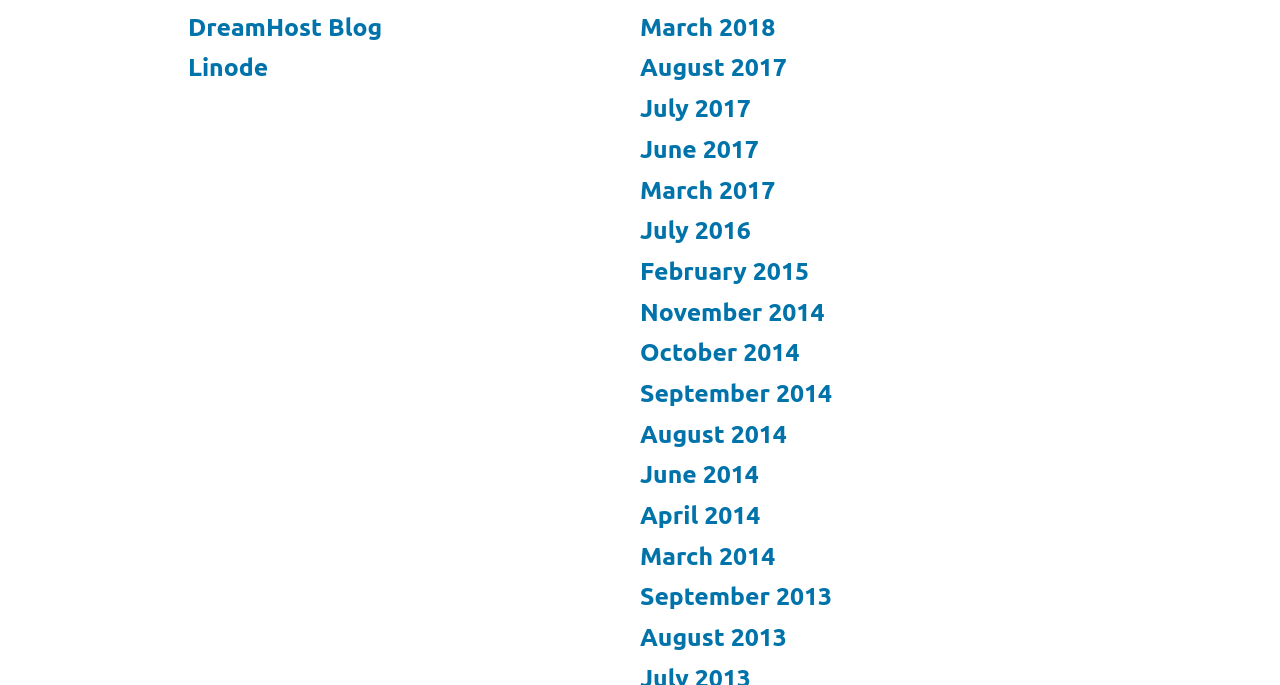Please locate the bounding box coordinates of the element that needs to be clicked to achieve the following instruction: "view March 2018". The coordinates should be four float numbers between 0 and 1, i.e., [left, top, right, bottom].

[0.5, 0.019, 0.606, 0.059]